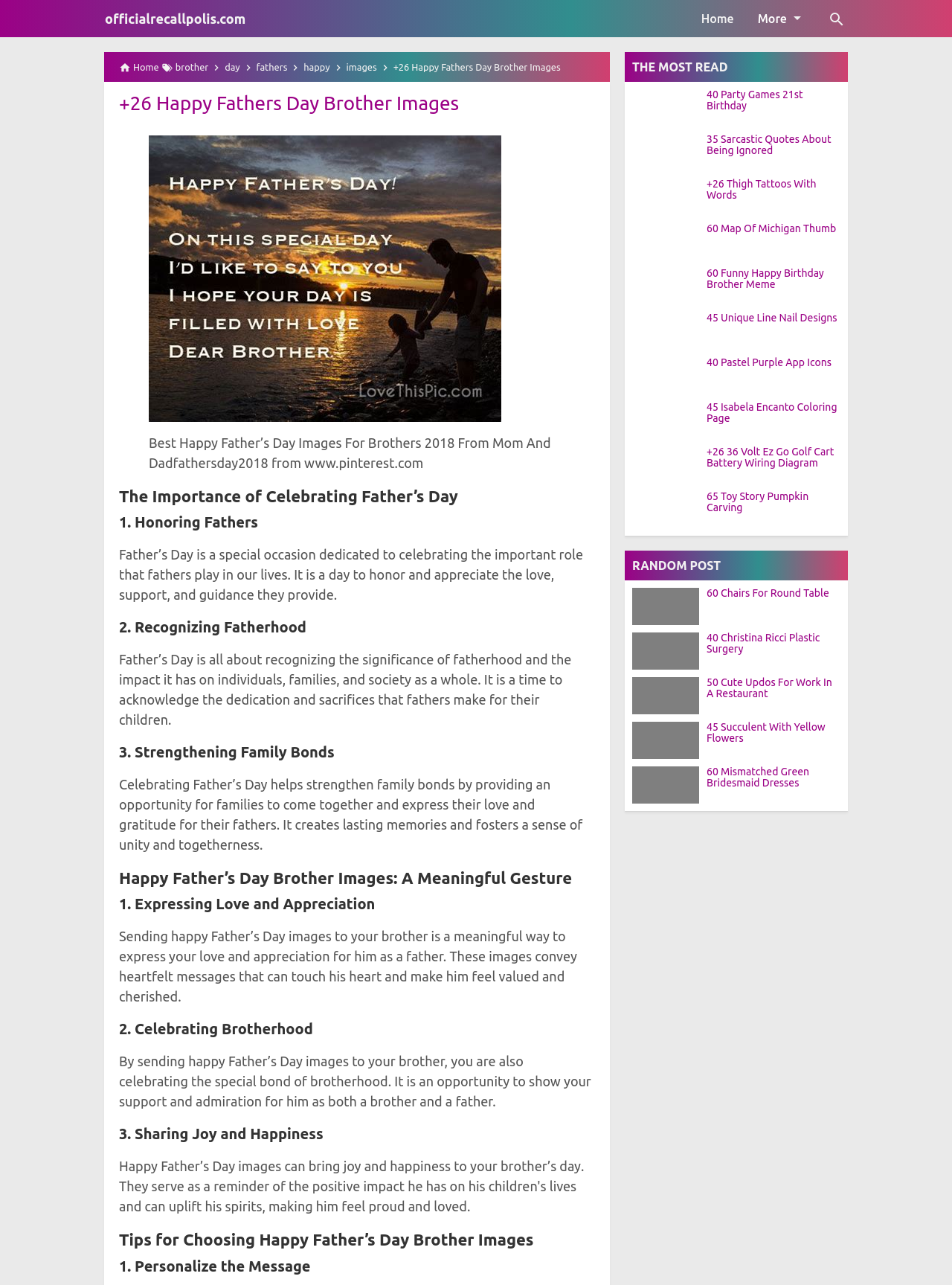Pinpoint the bounding box coordinates of the area that should be clicked to complete the following instruction: "go to home page". The coordinates must be given as four float numbers between 0 and 1, i.e., [left, top, right, bottom].

[0.724, 0.0, 0.783, 0.029]